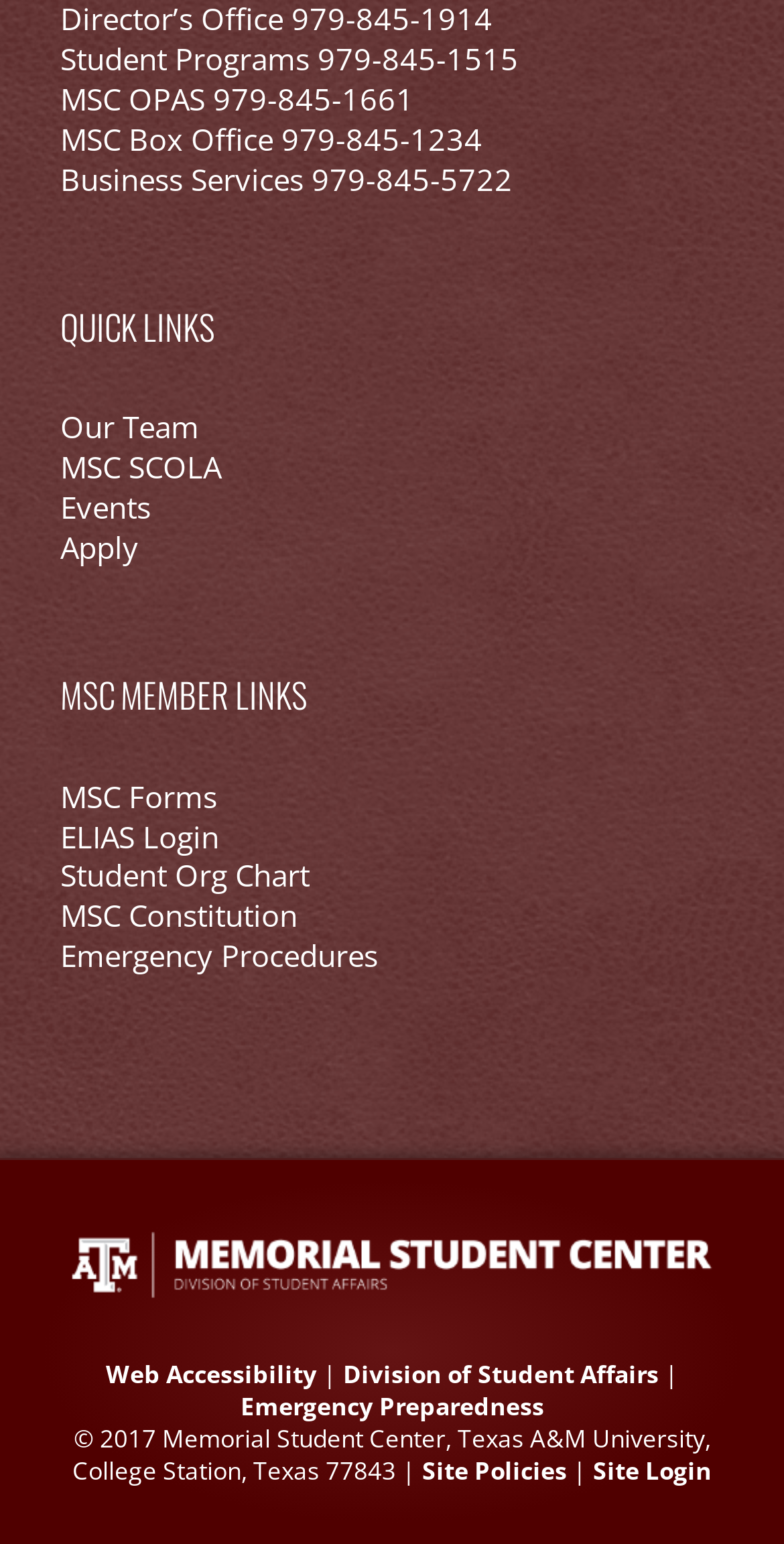Predict the bounding box for the UI component with the following description: "Web Accessibility".

[0.135, 0.879, 0.404, 0.901]